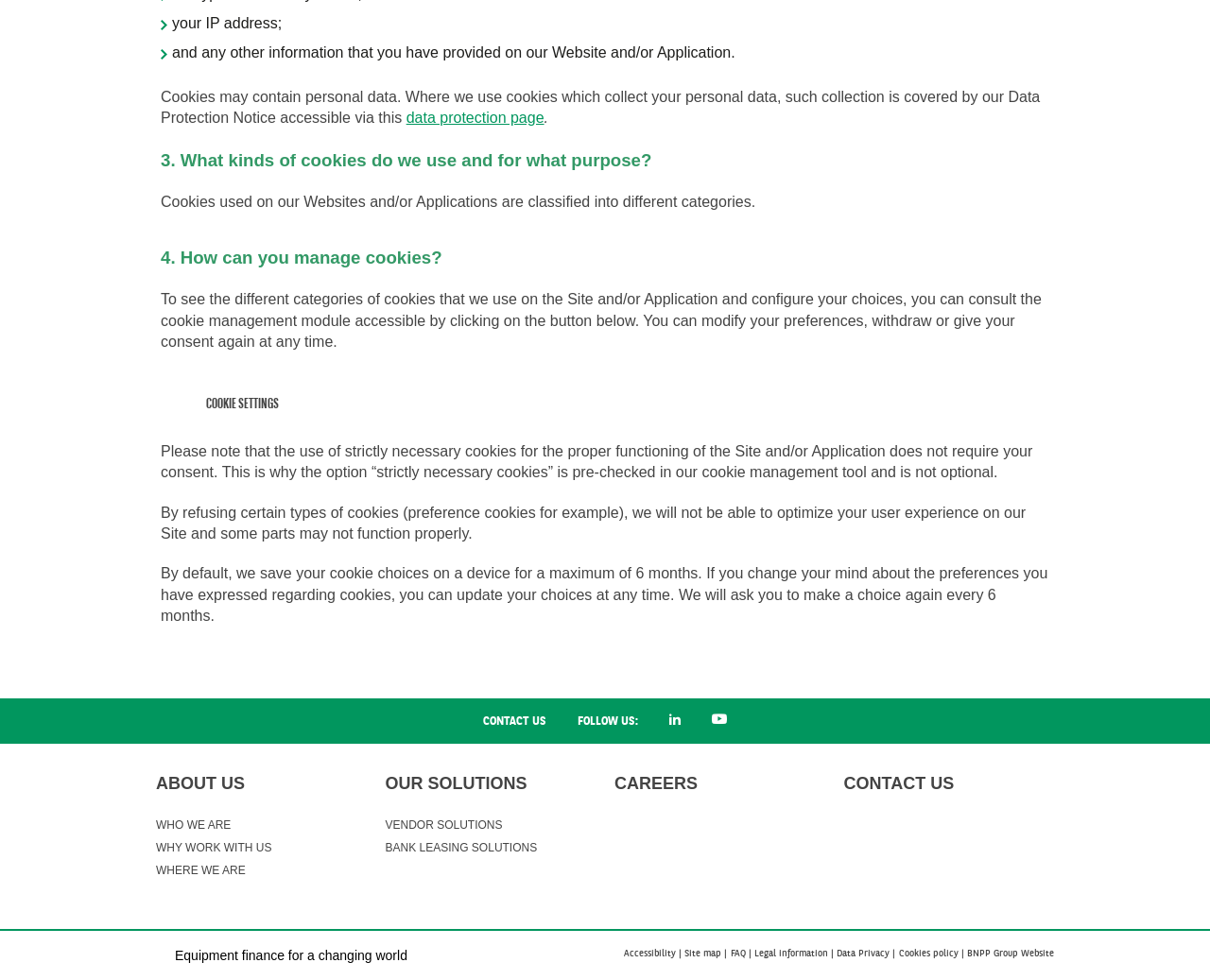Look at the image and answer the question in detail:
What is the purpose of cookies on this website?

According to the webpage, cookies may contain personal data, and the collection of personal data is covered by the Data Protection Notice accessible via the data protection page link.